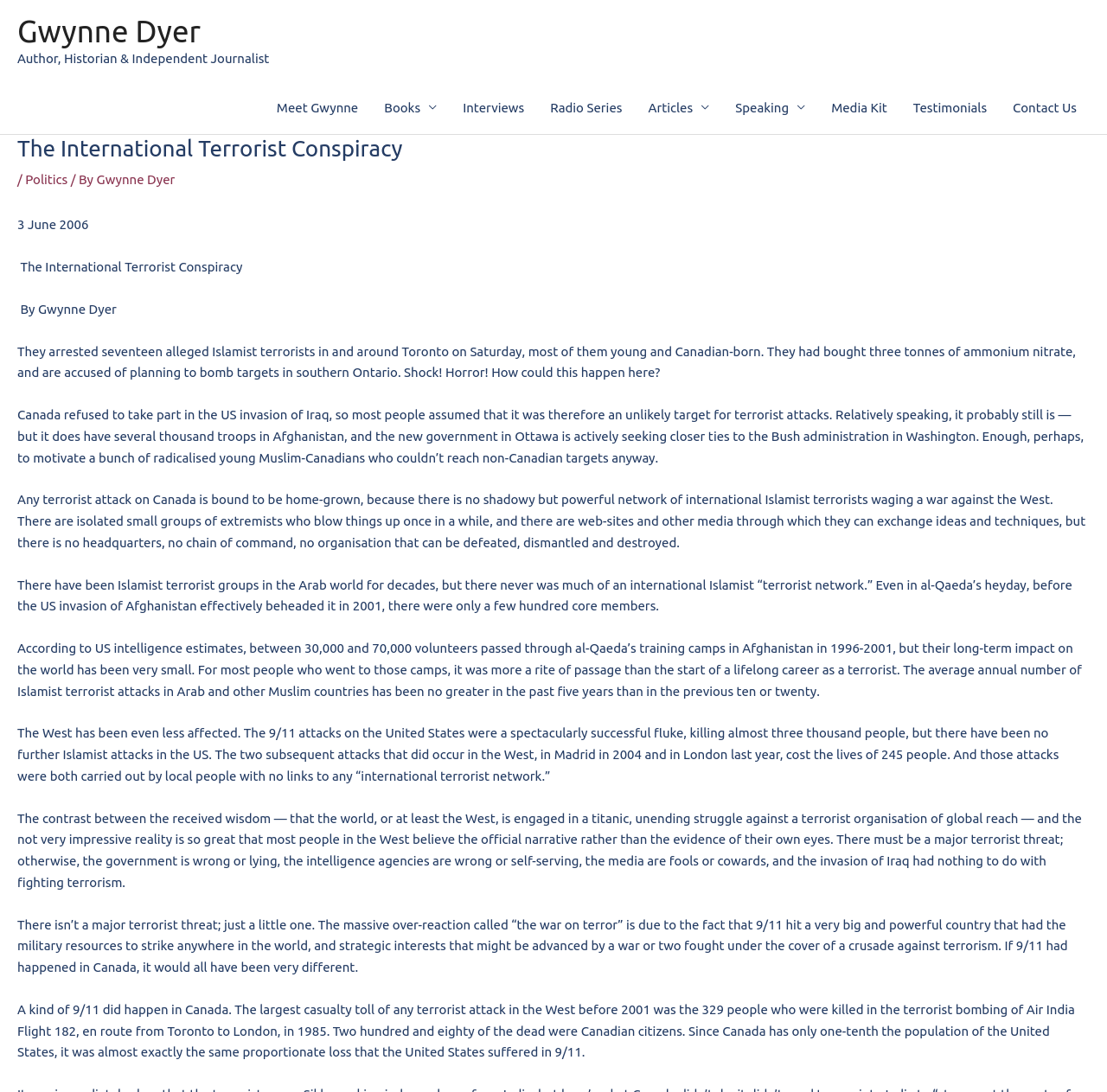Identify the webpage's primary heading and generate its text.

The International Terrorist Conspiracy